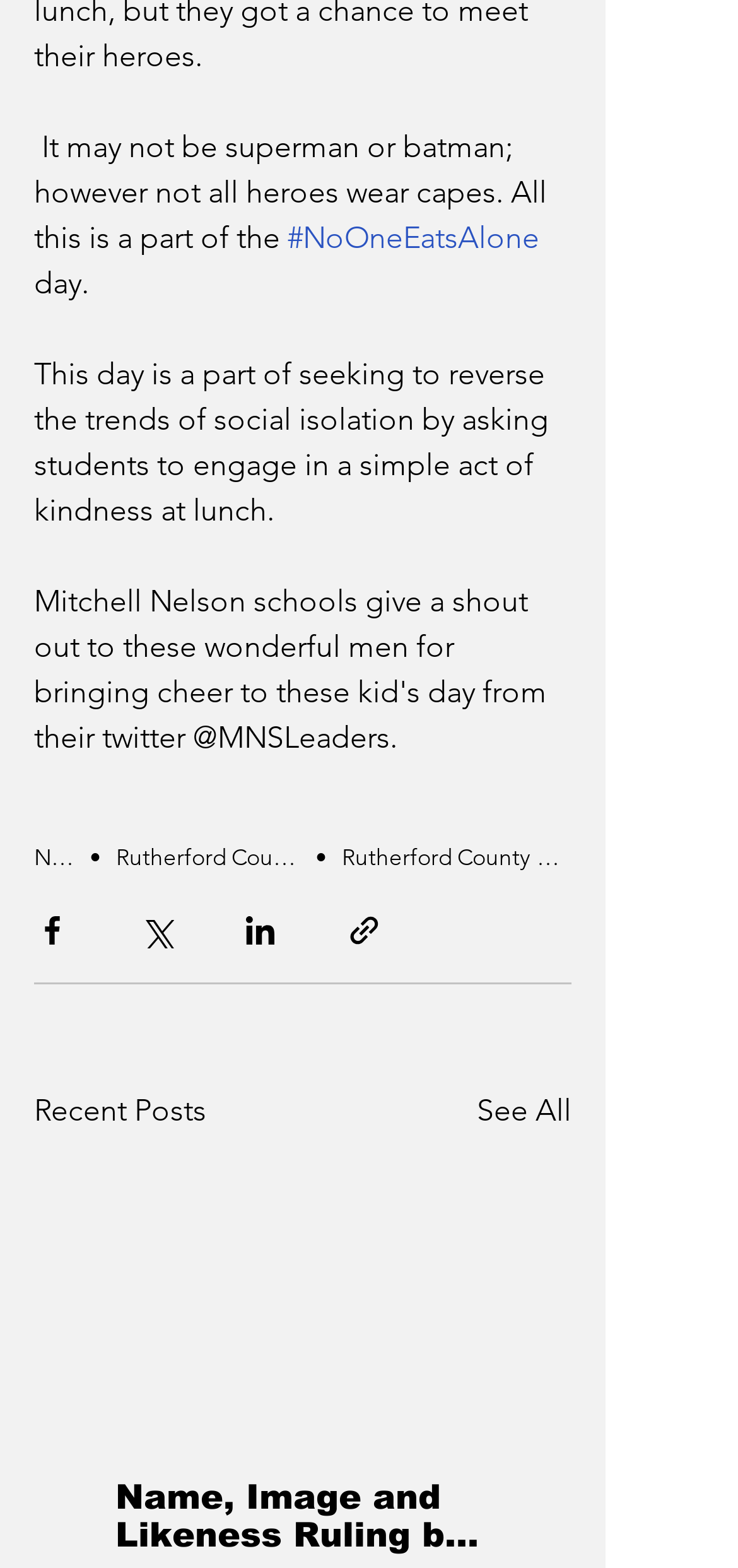How many social media platforms can you share the content with?
Can you give a detailed and elaborate answer to the question?

The question is asking about the number of social media platforms that the content can be shared with. By looking at the buttons with IDs 406, 407, 408, and 409, we can see that the content can be shared with Facebook, Twitter, LinkedIn, and via a link, which makes a total of 4 platforms.